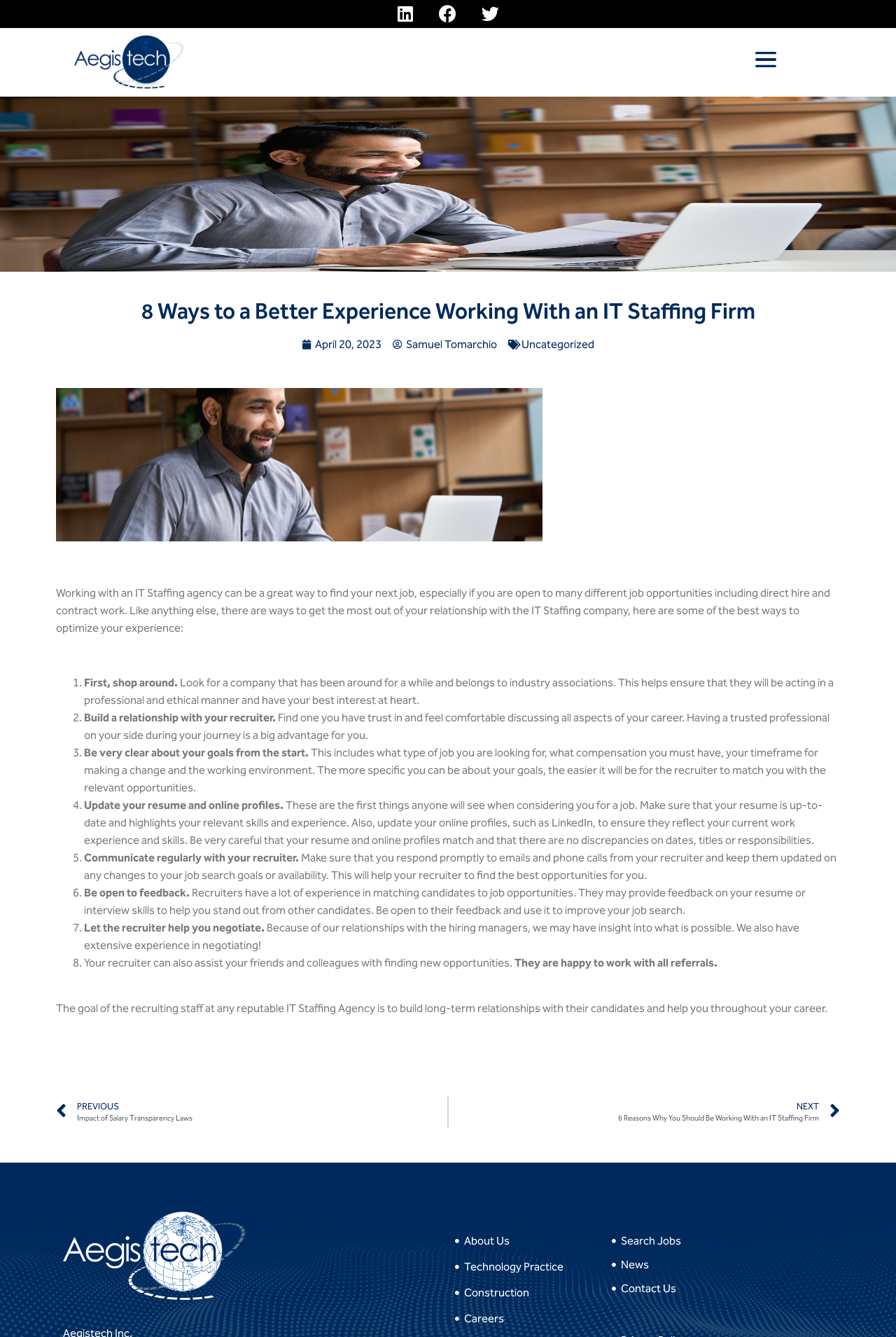Find the bounding box coordinates for the area that must be clicked to perform this action: "Search for jobs".

[0.683, 0.922, 0.93, 0.935]